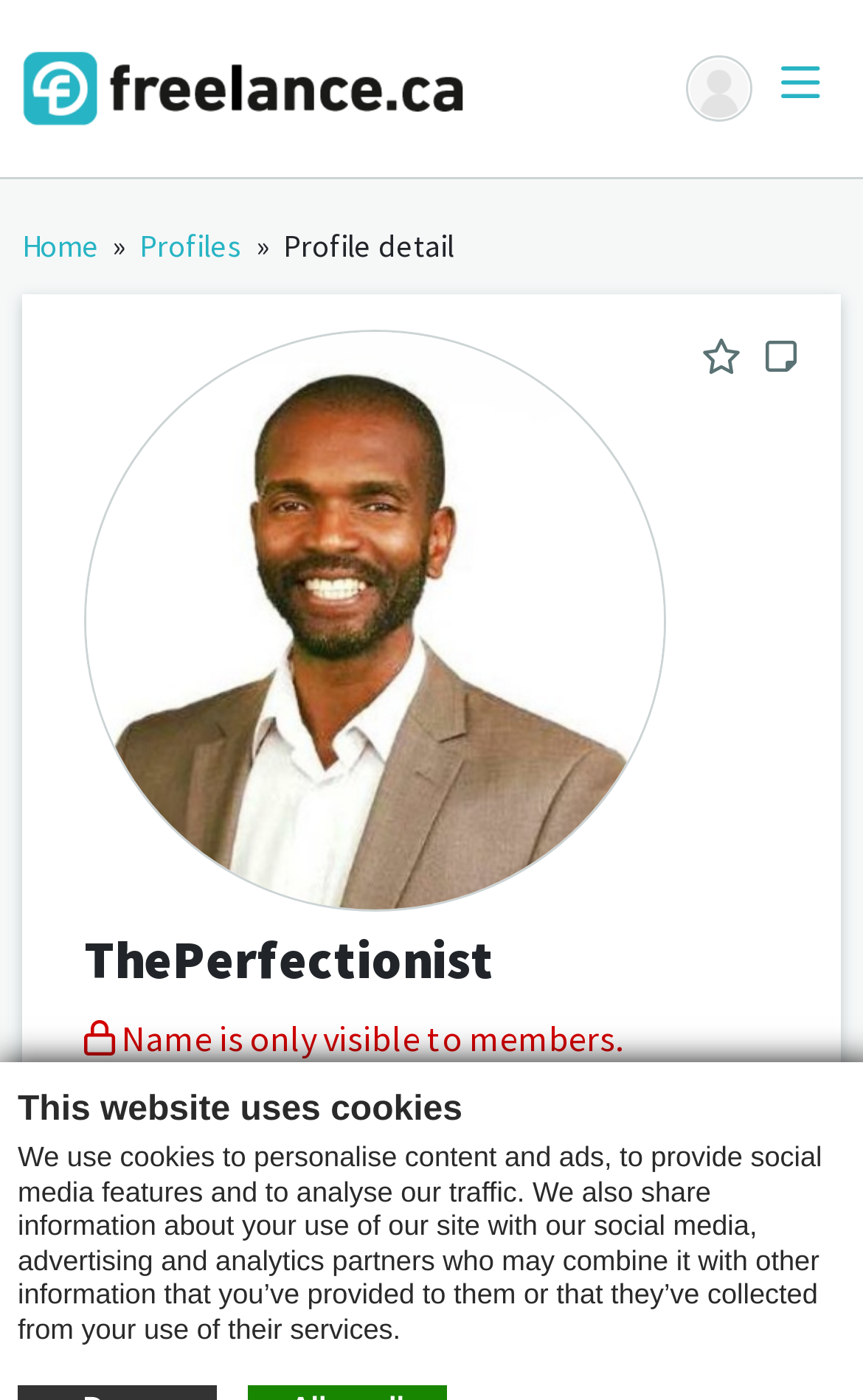What is the location of the freelancer?
Provide a concise answer using a single word or phrase based on the image.

Winnipeg, Canada